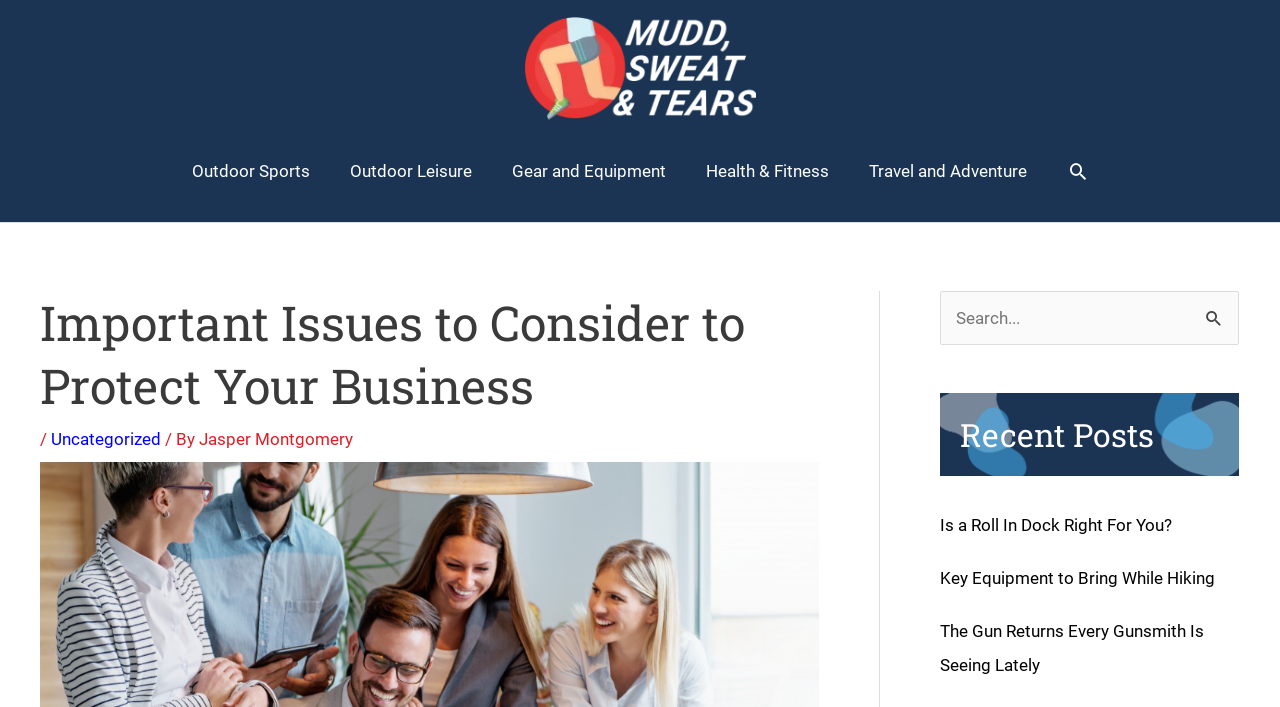Bounding box coordinates should be in the format (top-left x, top-left y, bottom-right x, bottom-right y) and all values should be floating point numbers between 0 and 1. Determine the bounding box coordinate for the UI element described as: parent_node: Search for: value="Search"

[0.933, 0.412, 0.968, 0.493]